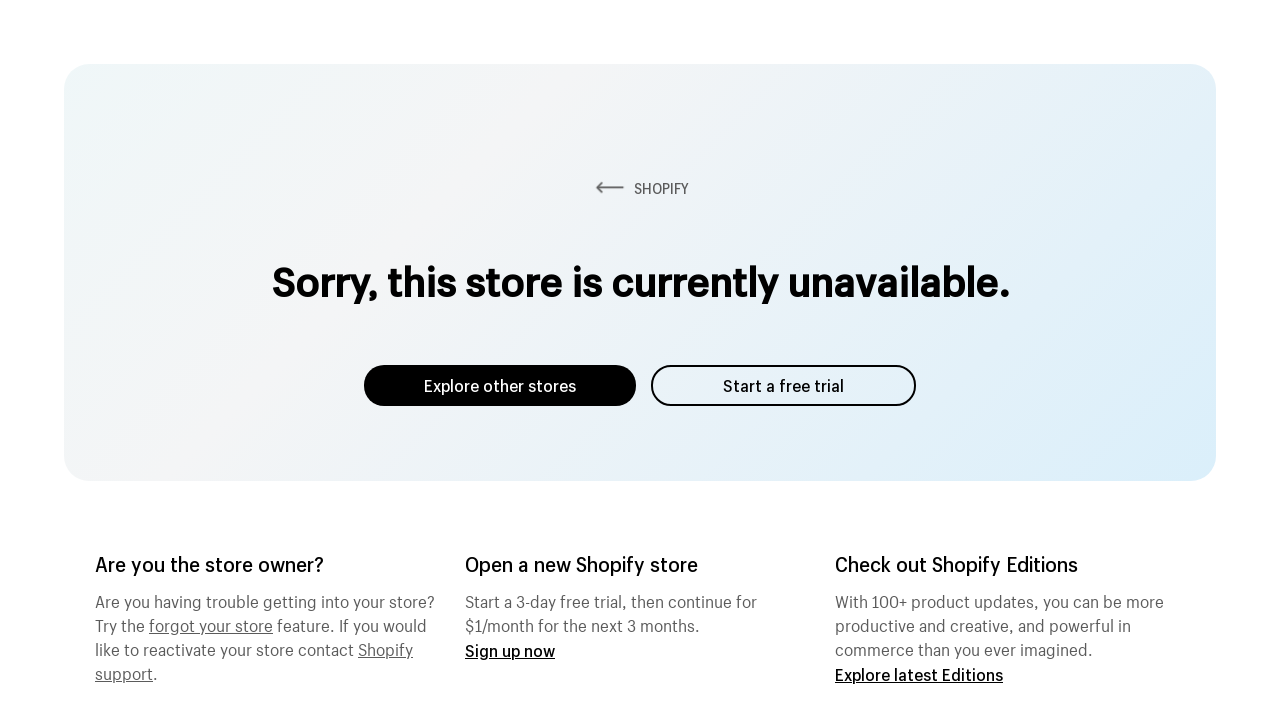Please answer the following question using a single word or phrase: 
What can be explored for more product updates?

Shopify Editions